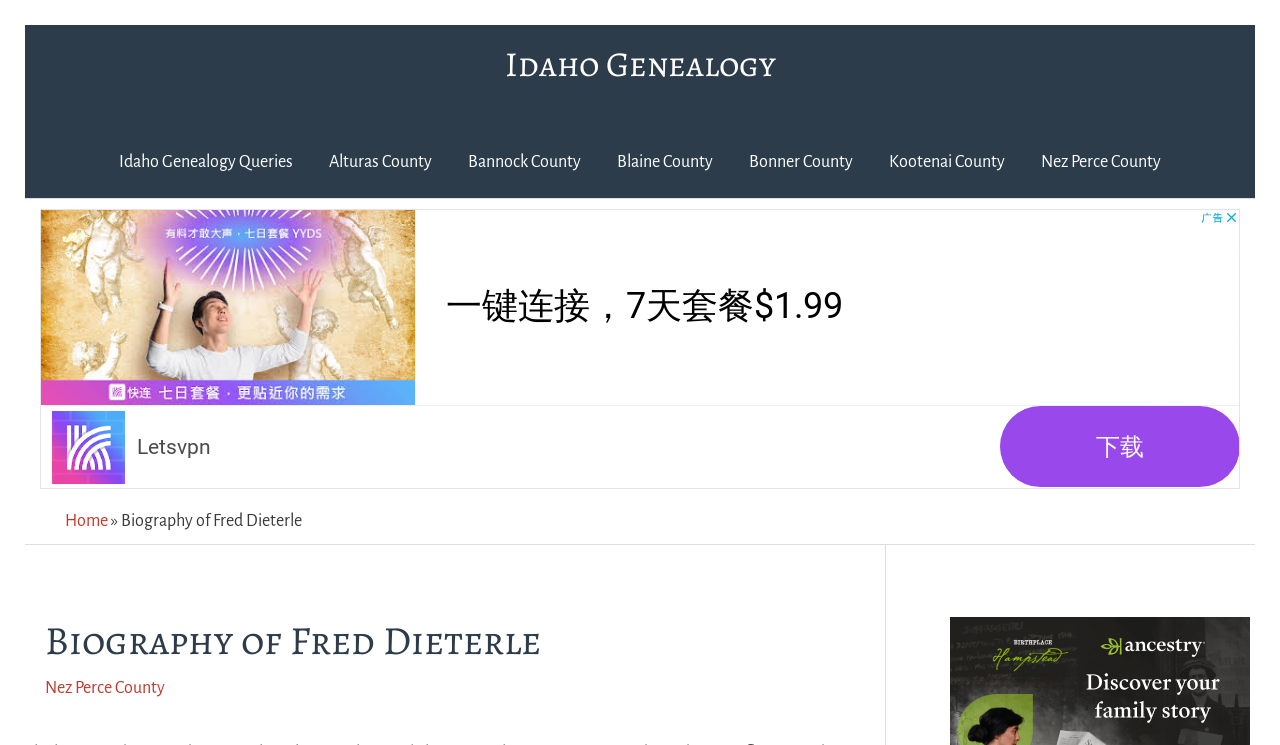Predict the bounding box of the UI element that fits this description: "Search".

None